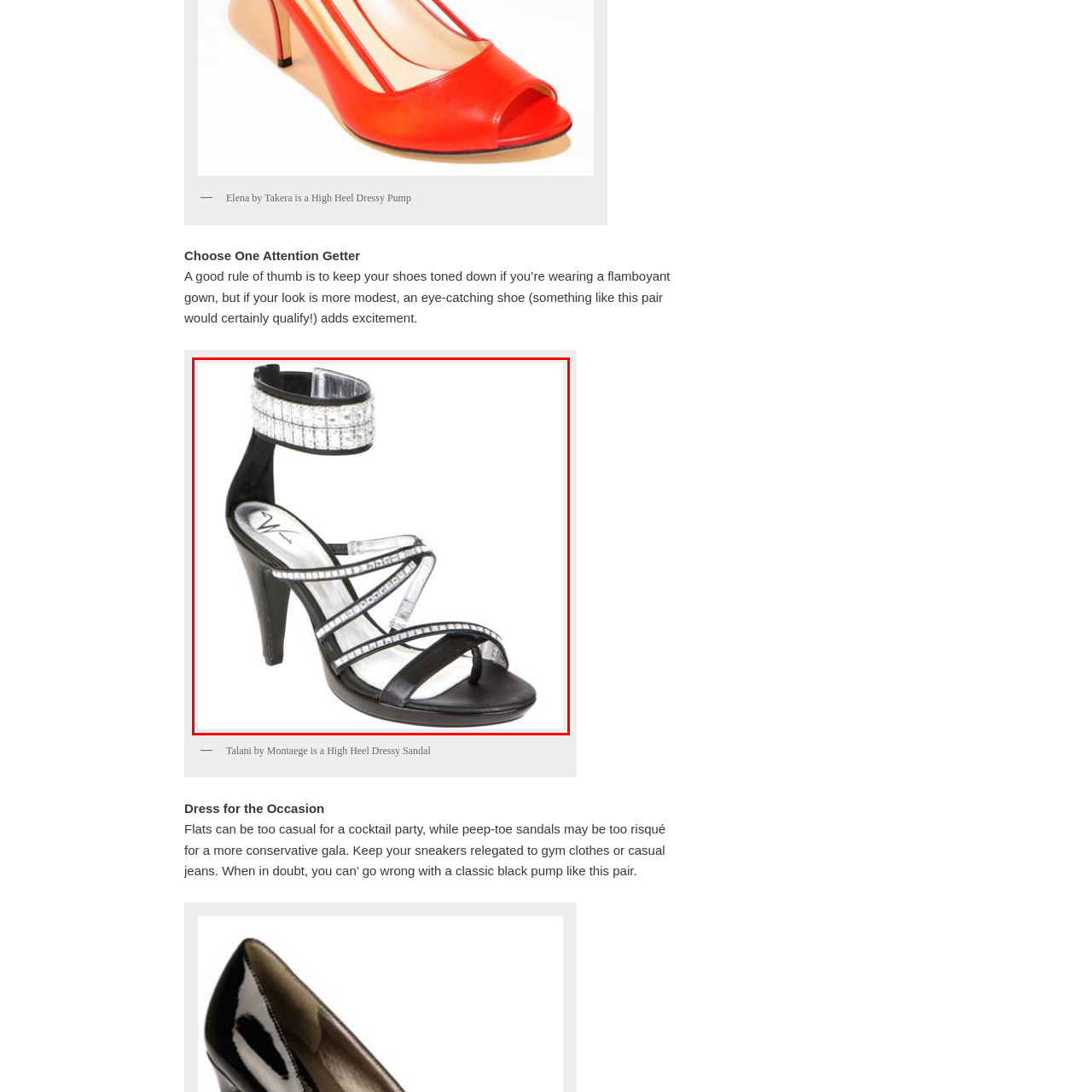Compose a thorough description of the image encased in the red perimeter.

This image showcases the "Montaege Talani," a stunning high heel dressy sandal that elegantly combines style and sophistication. The sandal features a sleek black base adorned with sparkling crystals, highlighting its eye-catching design. The ankle strap is embellished with a crystal accent, offering both support and a chic touch, making it perfect for special occasions. Designed to add excitement to modest outfits, this shoe is a versatile addition to any wardrobe. Whether paired with a cocktail dress or a gala ensemble, the Montaege Talani sandal promises to elevate your look with its unique blend of glamour and class.